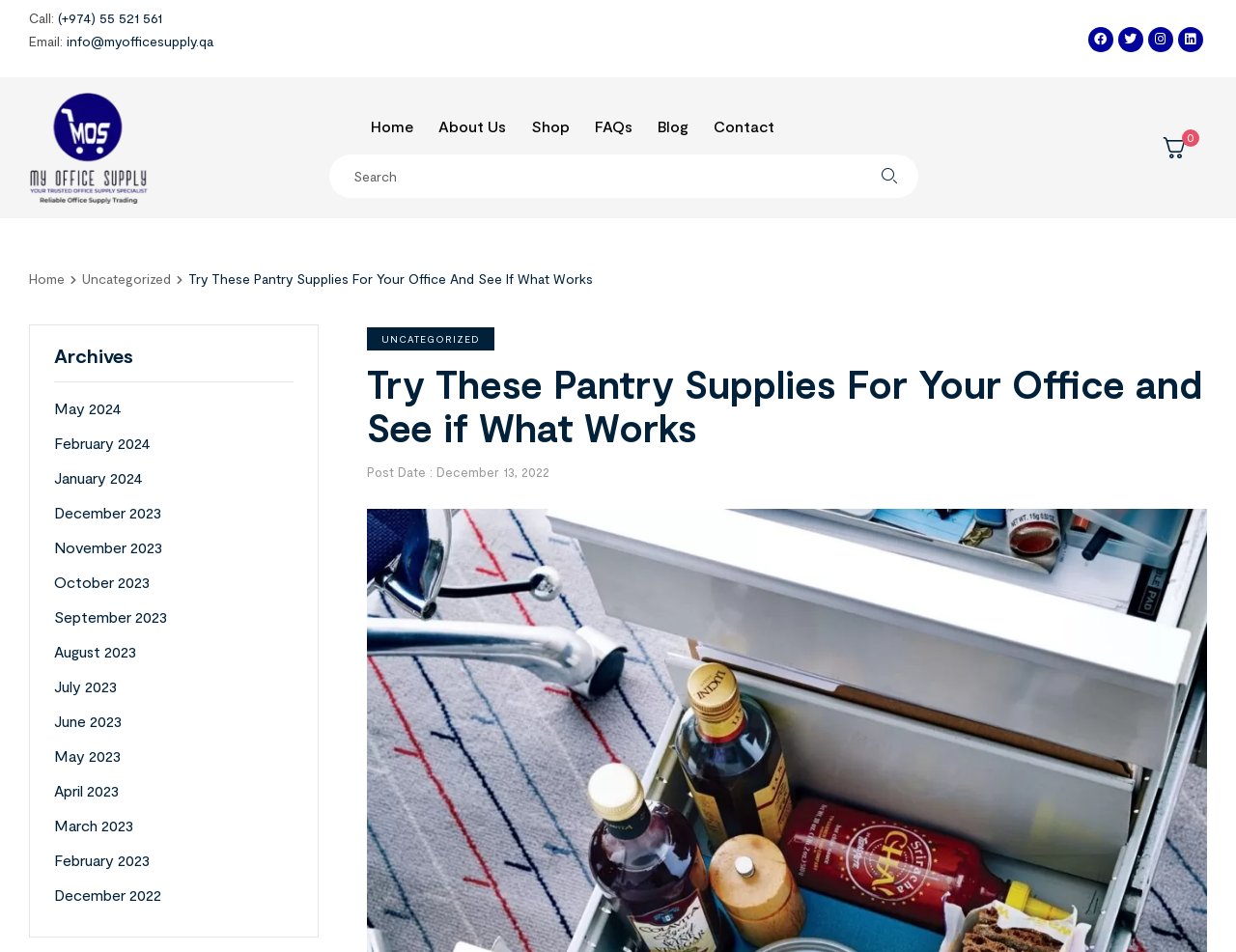Respond to the following query with just one word or a short phrase: 
What is the search function for?

Searching the website